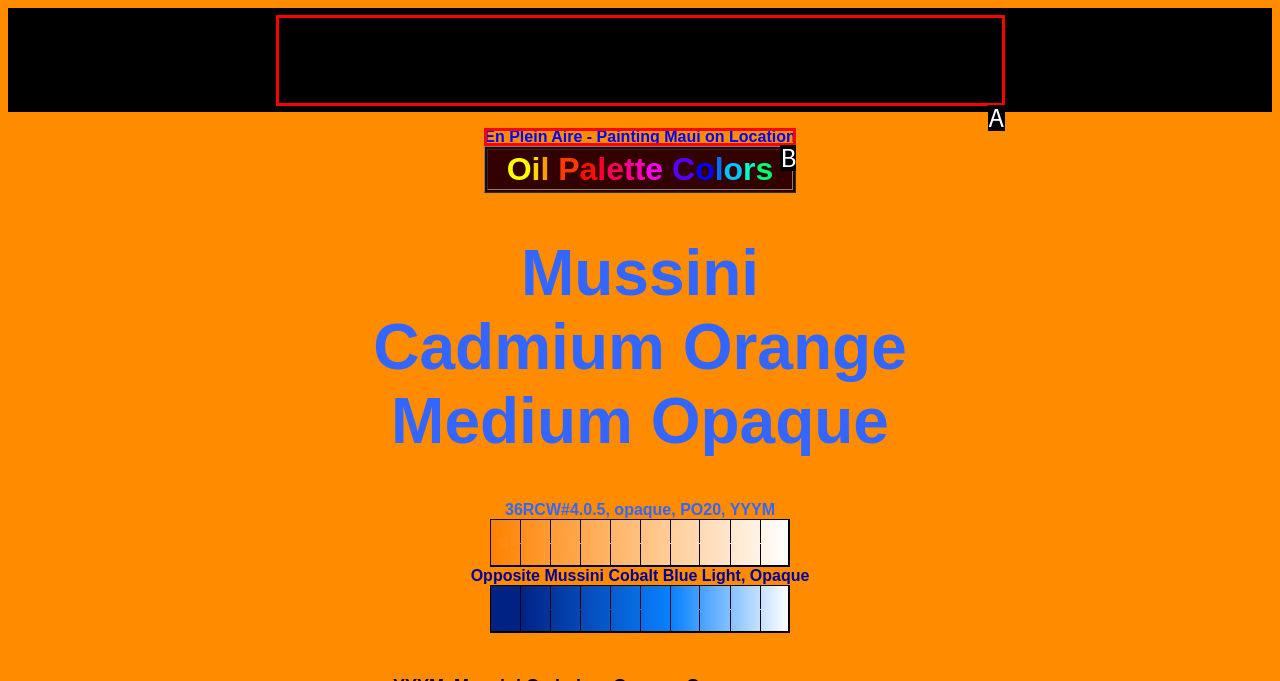Based on the description: aria-label="Advertisement" name="aswift_0" title="Advertisement", identify the matching lettered UI element.
Answer by indicating the letter from the choices.

A